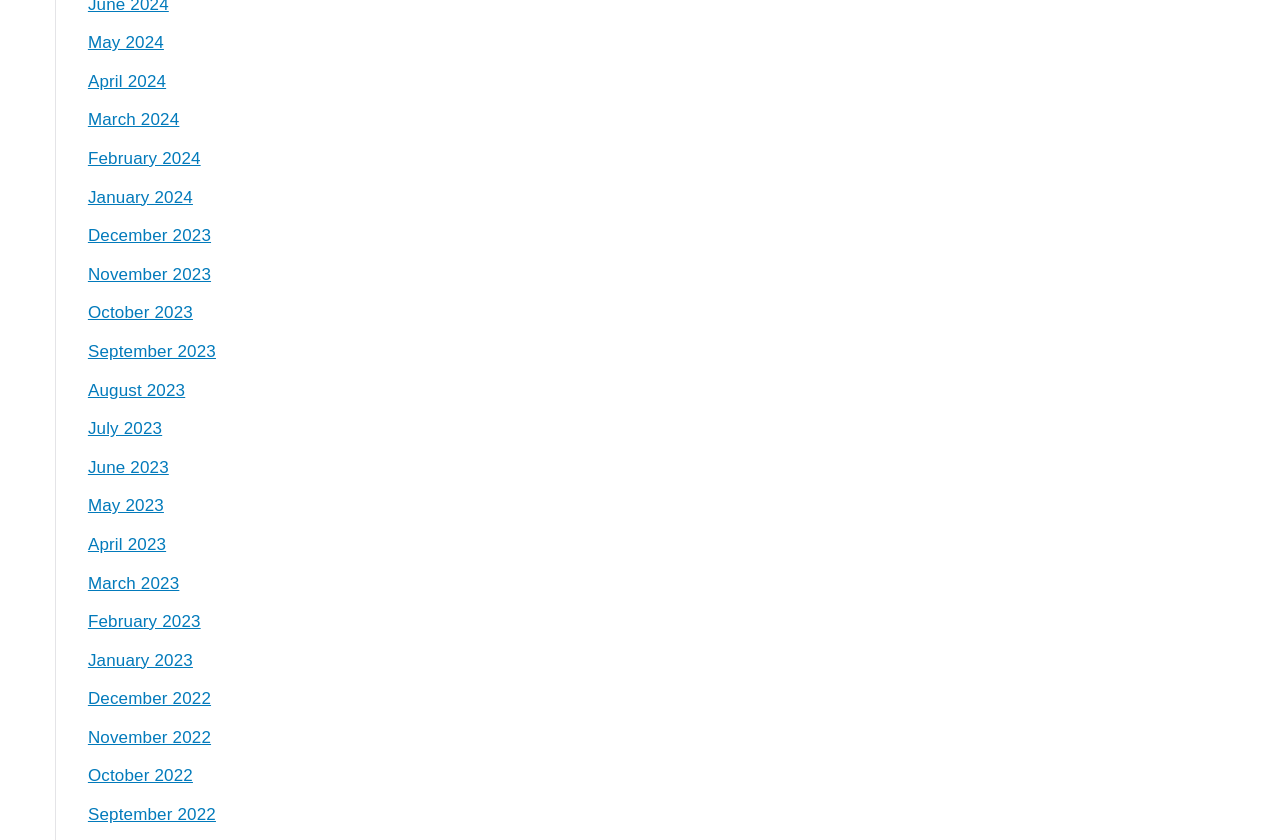Determine the bounding box coordinates for the clickable element to execute this instruction: "Purchase this course". Provide the coordinates as four float numbers between 0 and 1, i.e., [left, top, right, bottom].

None